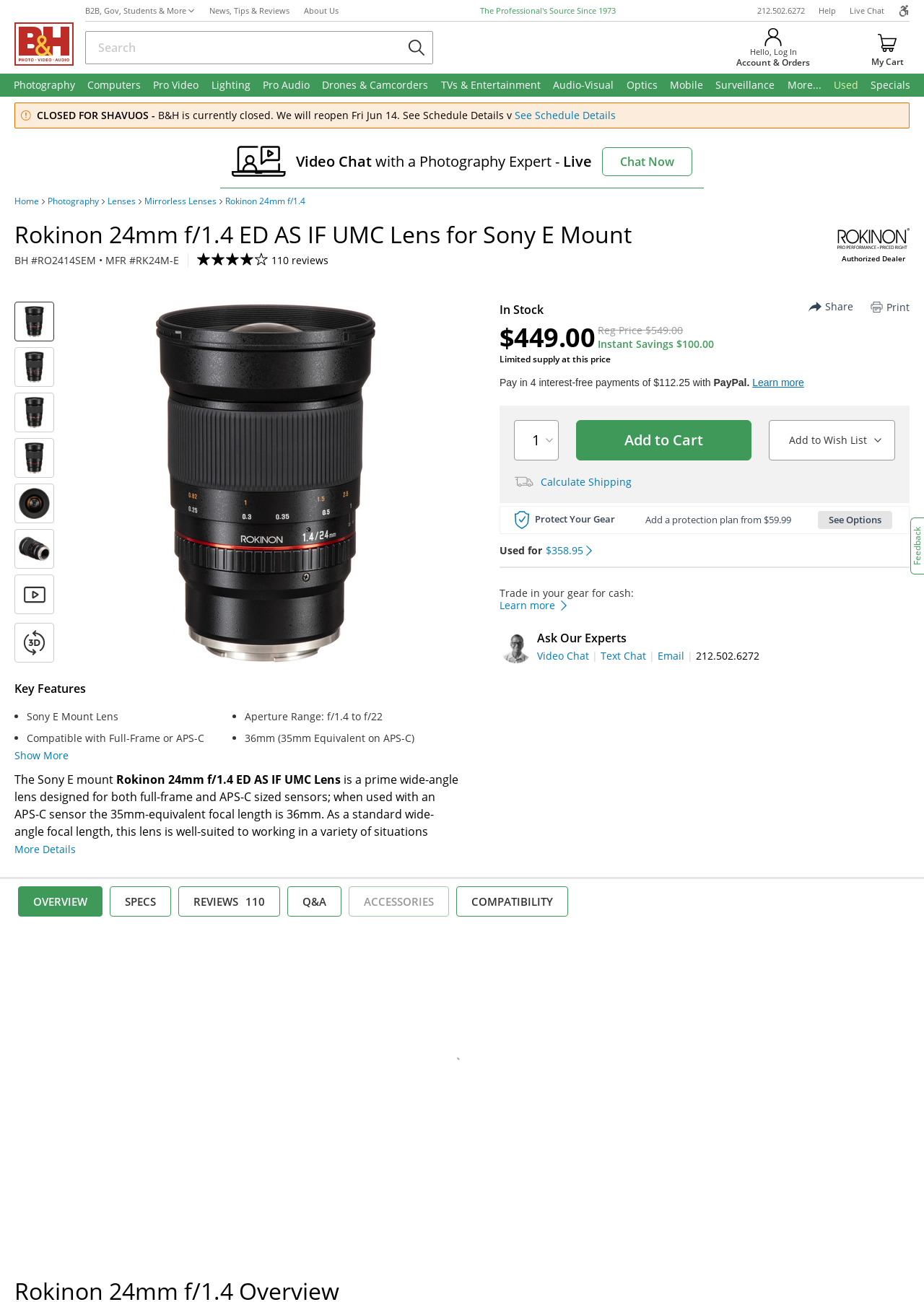Can you determine the bounding box coordinates of the area that needs to be clicked to fulfill the following instruction: "Search for products"?

[0.093, 0.025, 0.468, 0.049]